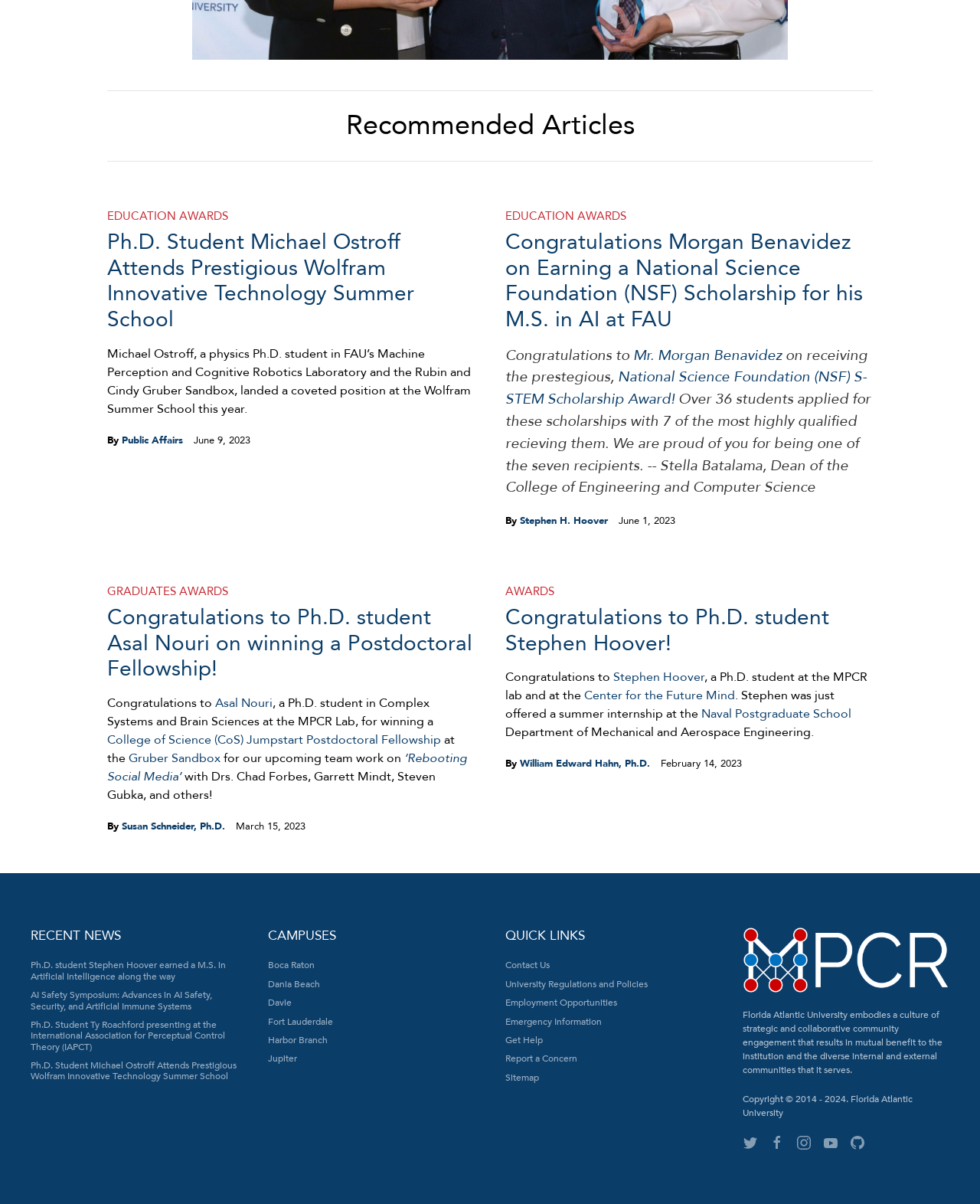What is the name of the laboratory mentioned on the webpage?
Look at the image and answer the question with a single word or phrase.

Machine Perception and Cognitive Robotics Laboratory